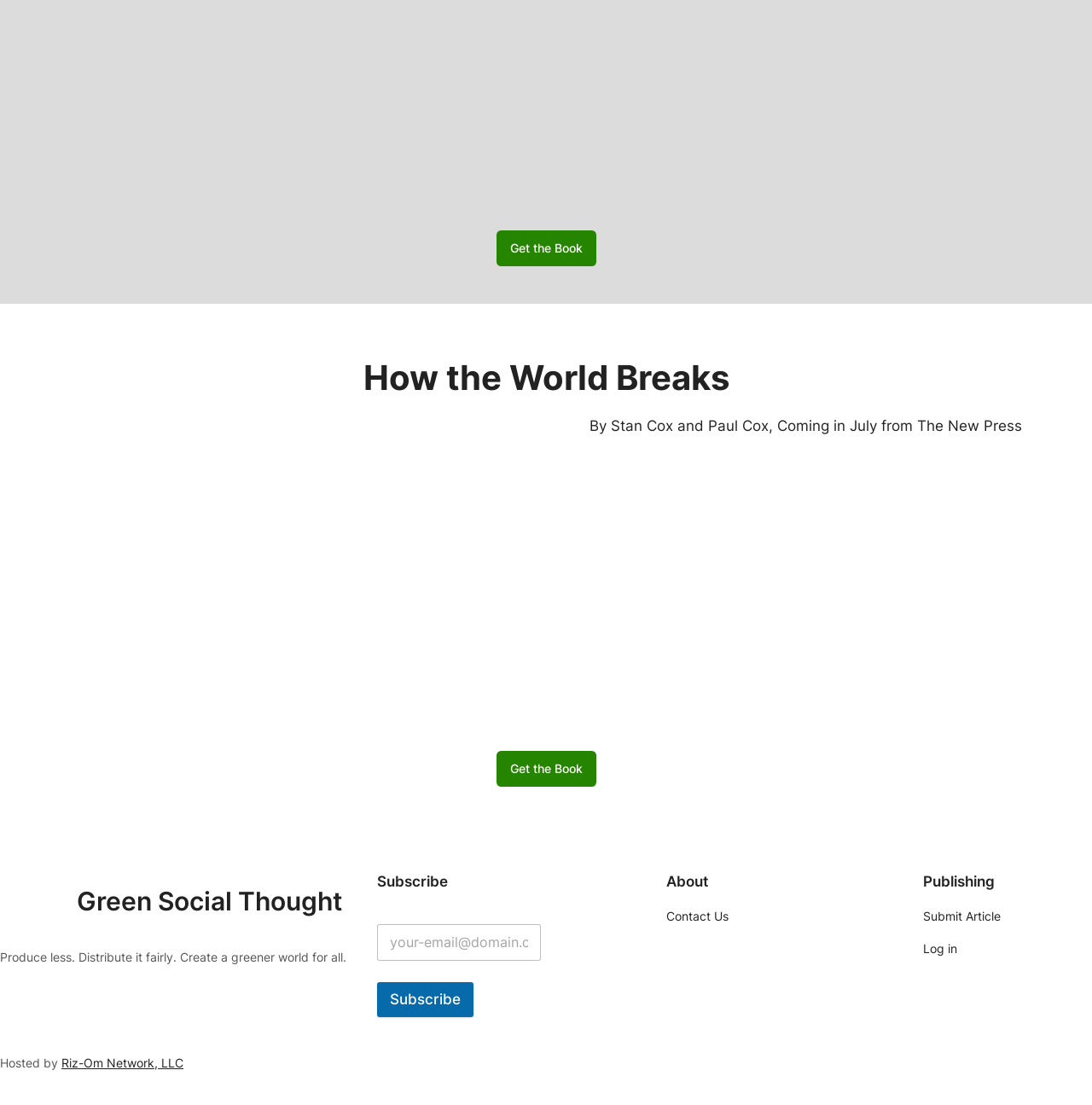What is the name of the network hosting the website?
From the details in the image, answer the question comprehensively.

The name of the network hosting the website can be found in the link element with bounding box coordinates [0.056, 0.955, 0.168, 0.968], which is 'Riz-Om Network, LLC'.